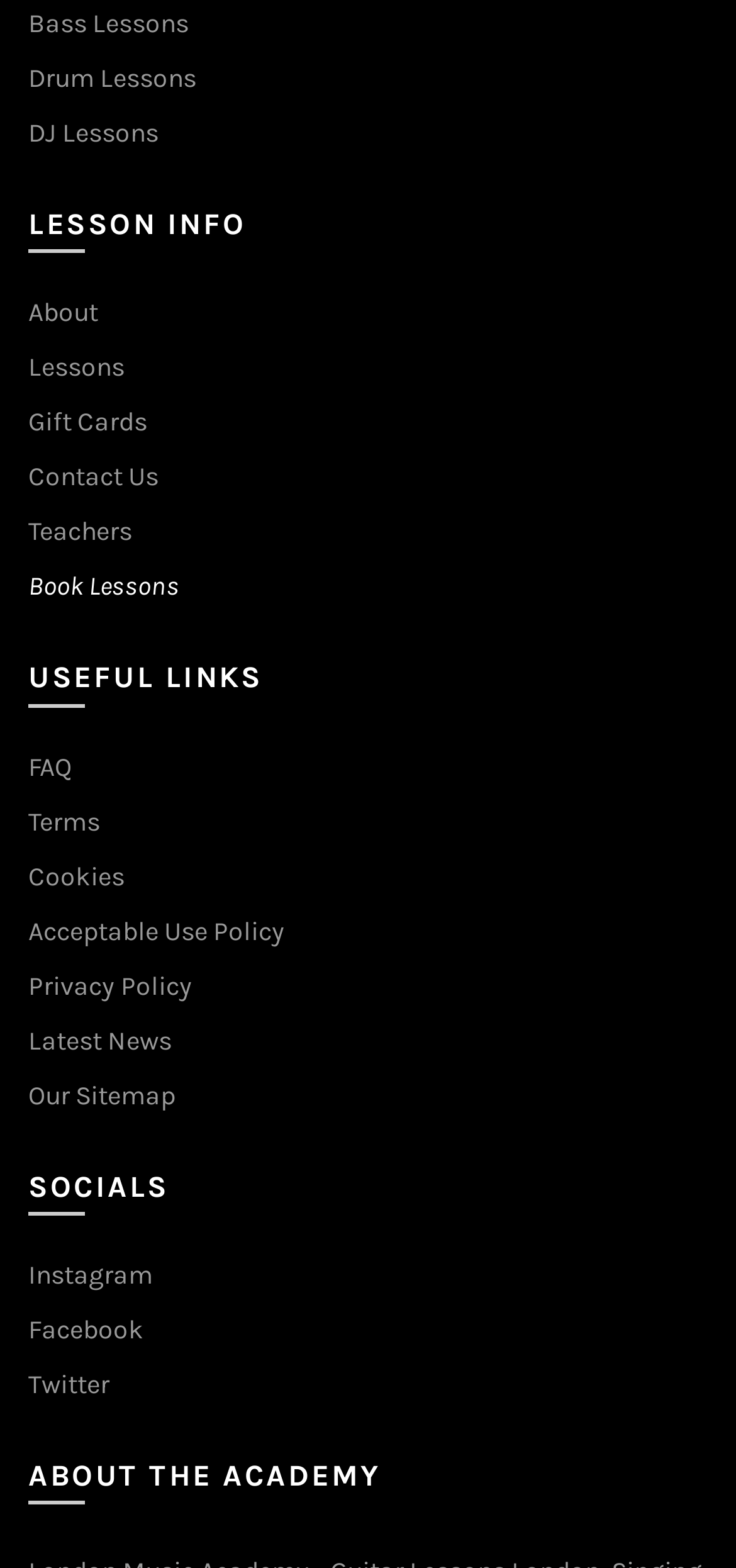Given the description: "Our Sitemap", determine the bounding box coordinates of the UI element. The coordinates should be formatted as four float numbers between 0 and 1, [left, top, right, bottom].

[0.038, 0.688, 0.238, 0.709]